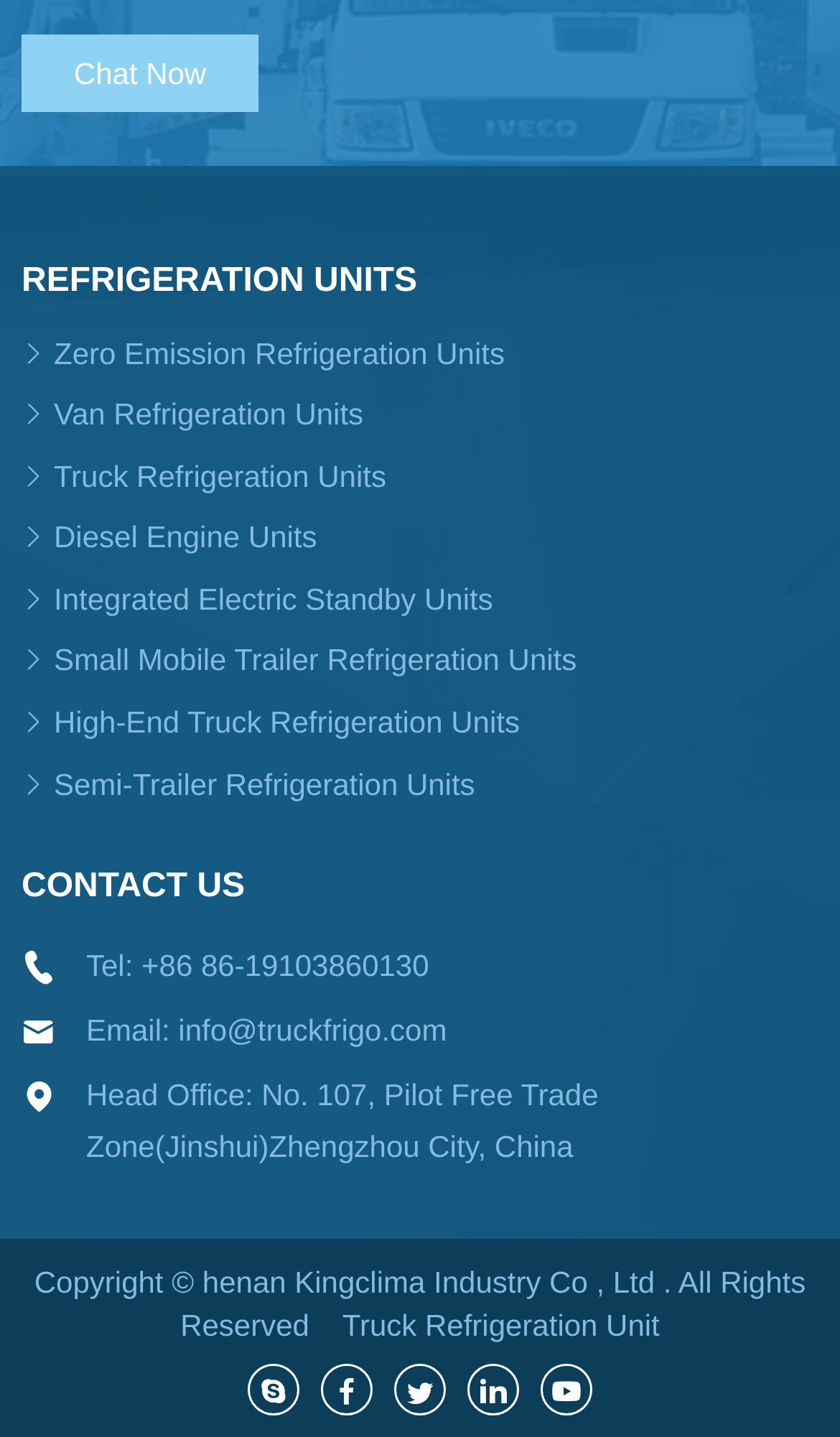Can you determine the bounding box coordinates of the area that needs to be clicked to fulfill the following instruction: "View truck refrigeration unit details"?

[0.408, 0.91, 0.785, 0.934]